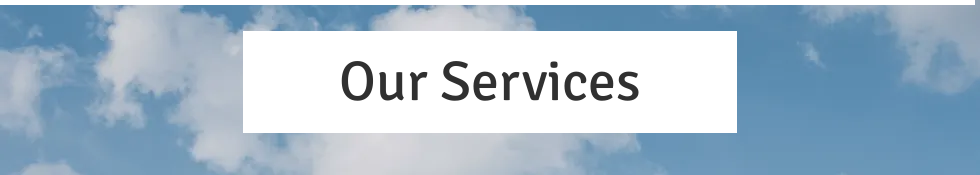Answer the question using only a single word or phrase: 
What type of font is used for the heading?

Bold, modern